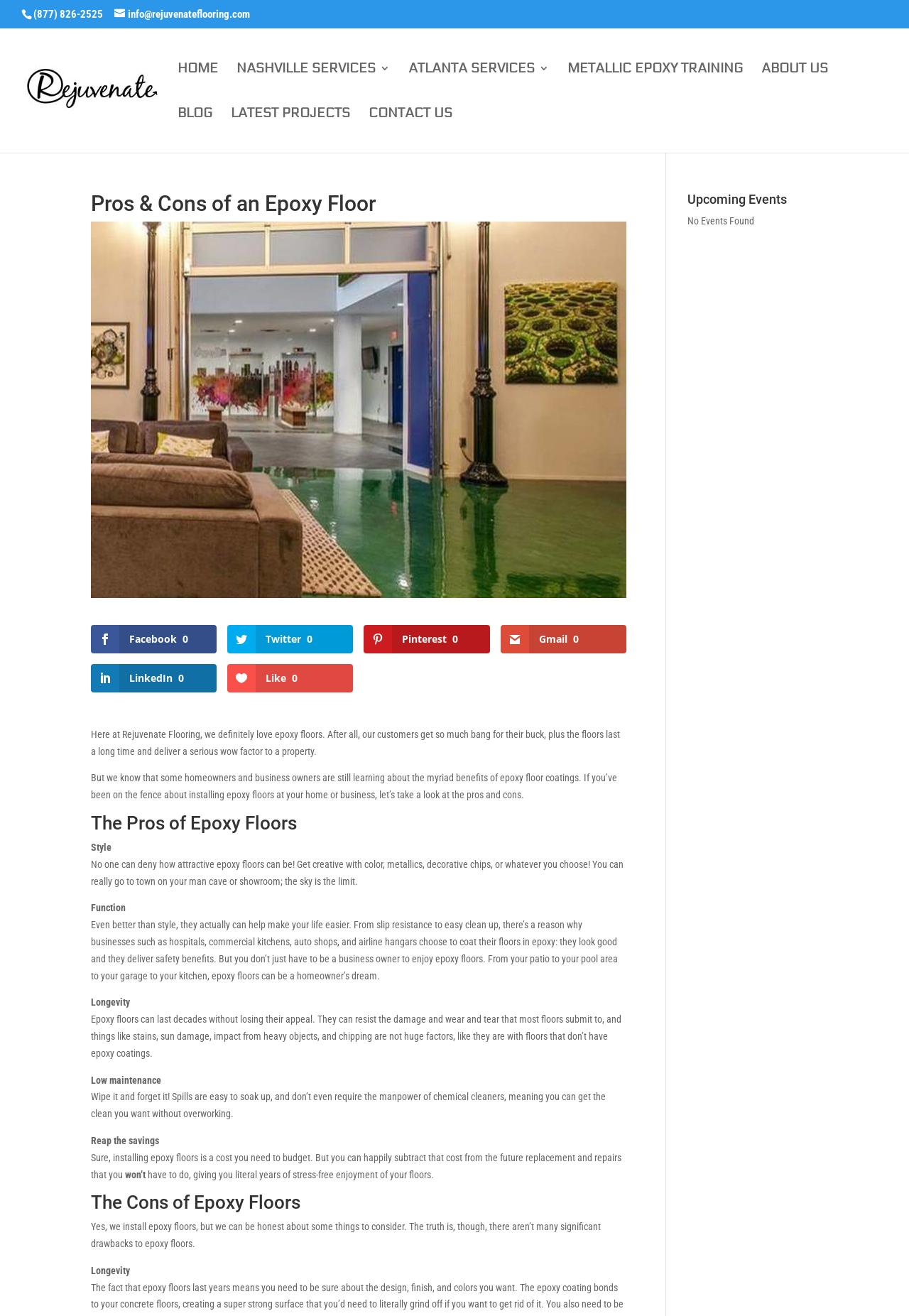Kindly determine the bounding box coordinates for the clickable area to achieve the given instruction: "Read the blog".

[0.195, 0.082, 0.234, 0.116]